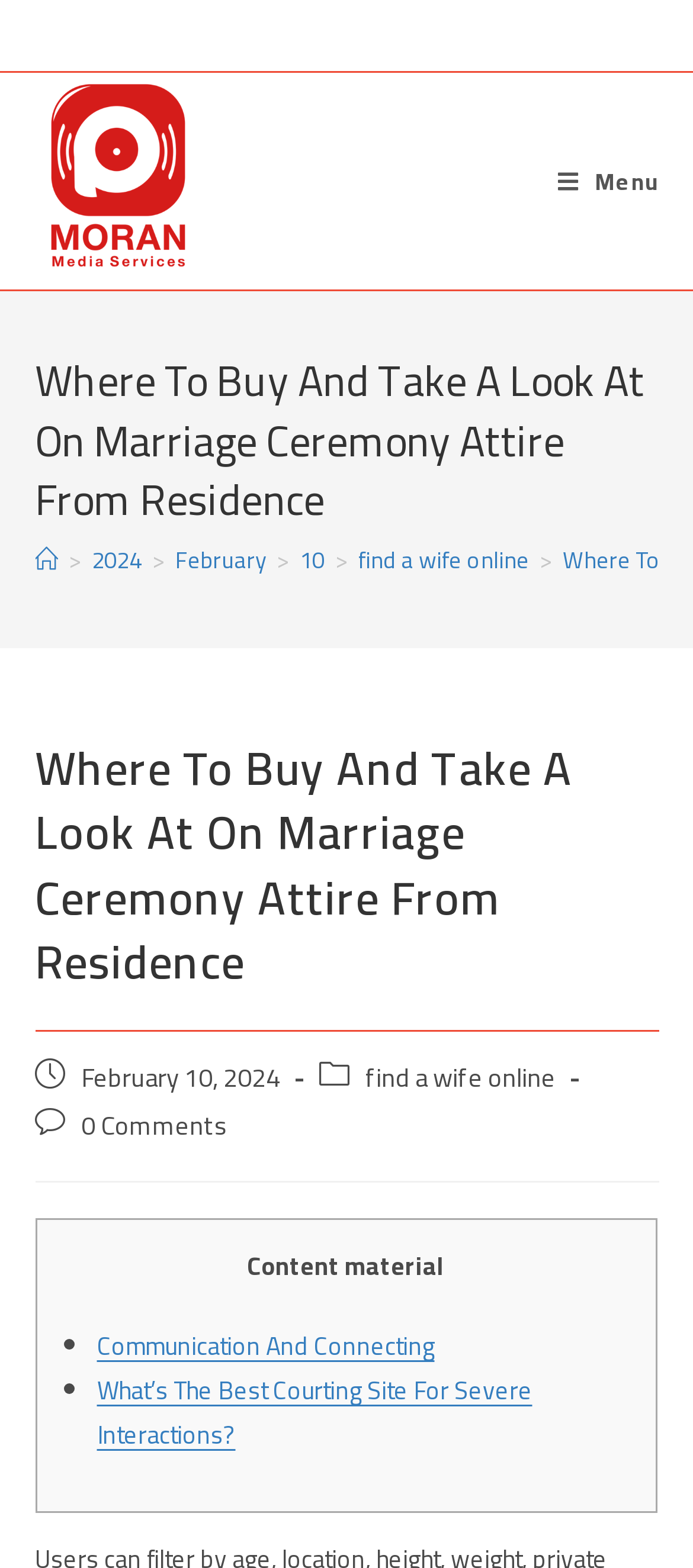Identify the bounding box coordinates of the area you need to click to perform the following instruction: "Click on 'Home'".

[0.05, 0.343, 0.083, 0.37]